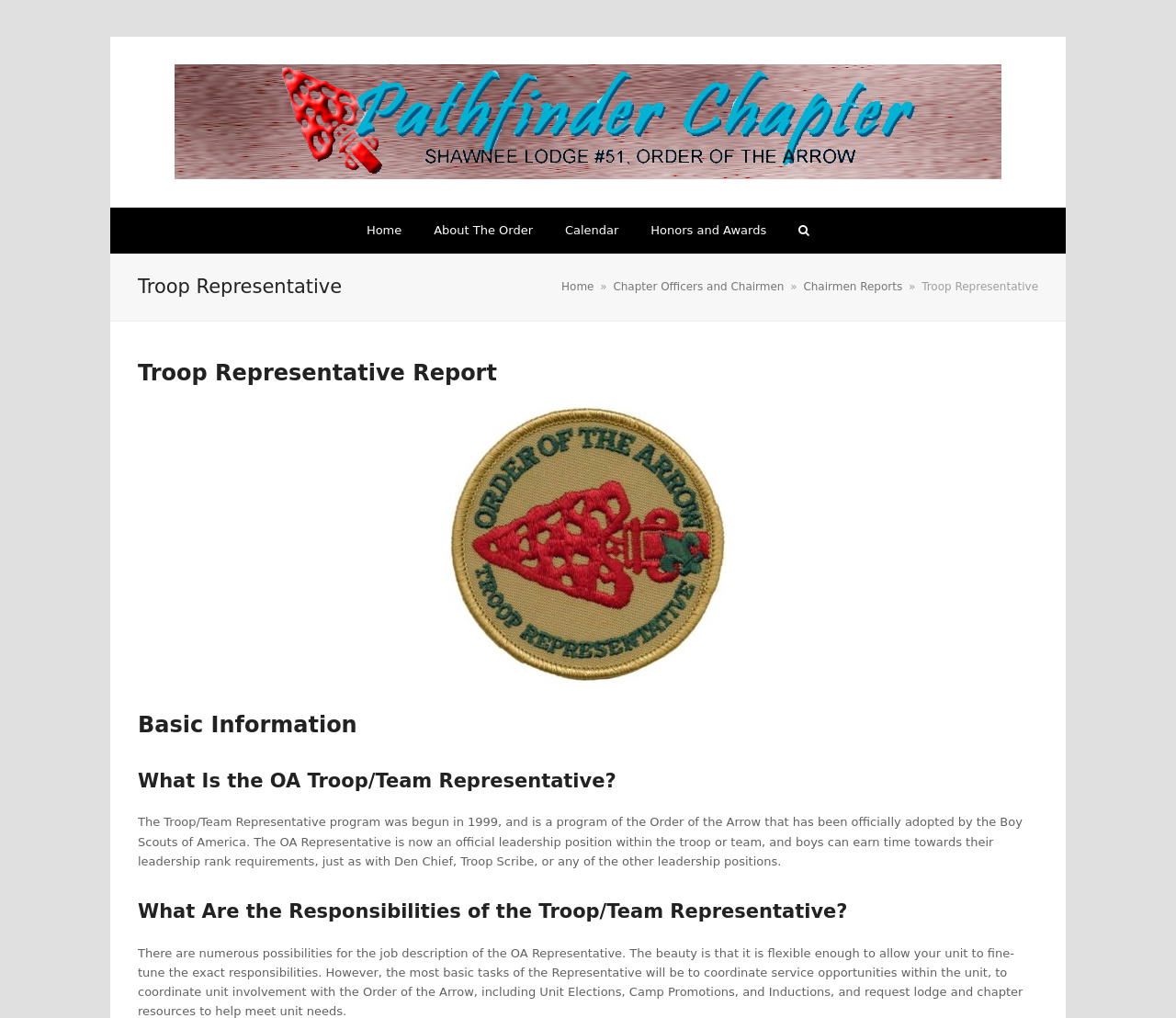Construct a thorough caption encompassing all aspects of the webpage.

The webpage is about the Troop Representative of the Pathfinder Chapter. At the top, there is a logo image of the Pathfinder Chapter, which is also a link. Below the logo, there is a main menu navigation bar with links to "Home", "About The Order", "Calendar", "Honors and Awards", and a search button.

On the left side, there is a header section with a heading "Troop Representative" and a navigation menu showing the current location, which is "Home" > "Chapter Officers and Chairmen" > "Chairmen Reports" > "Troop Representative". 

The main content of the page is divided into sections. The first section is titled "Troop Representative Report". The second section is titled "Basic Information" and provides an introduction to the OA Troop/Team Representative program, which was started in 1999 and is an official leadership position within the troop or team. 

The third section is titled "What Is the OA Troop/Team Representative?" and explains the program's purpose. The fourth section is titled "What Are the Responsibilities of the Troop/Team Representative?" and describes the various tasks of the Representative, including coordinating service opportunities, unit involvement with the Order of the Arrow, and requesting lodge and chapter resources.